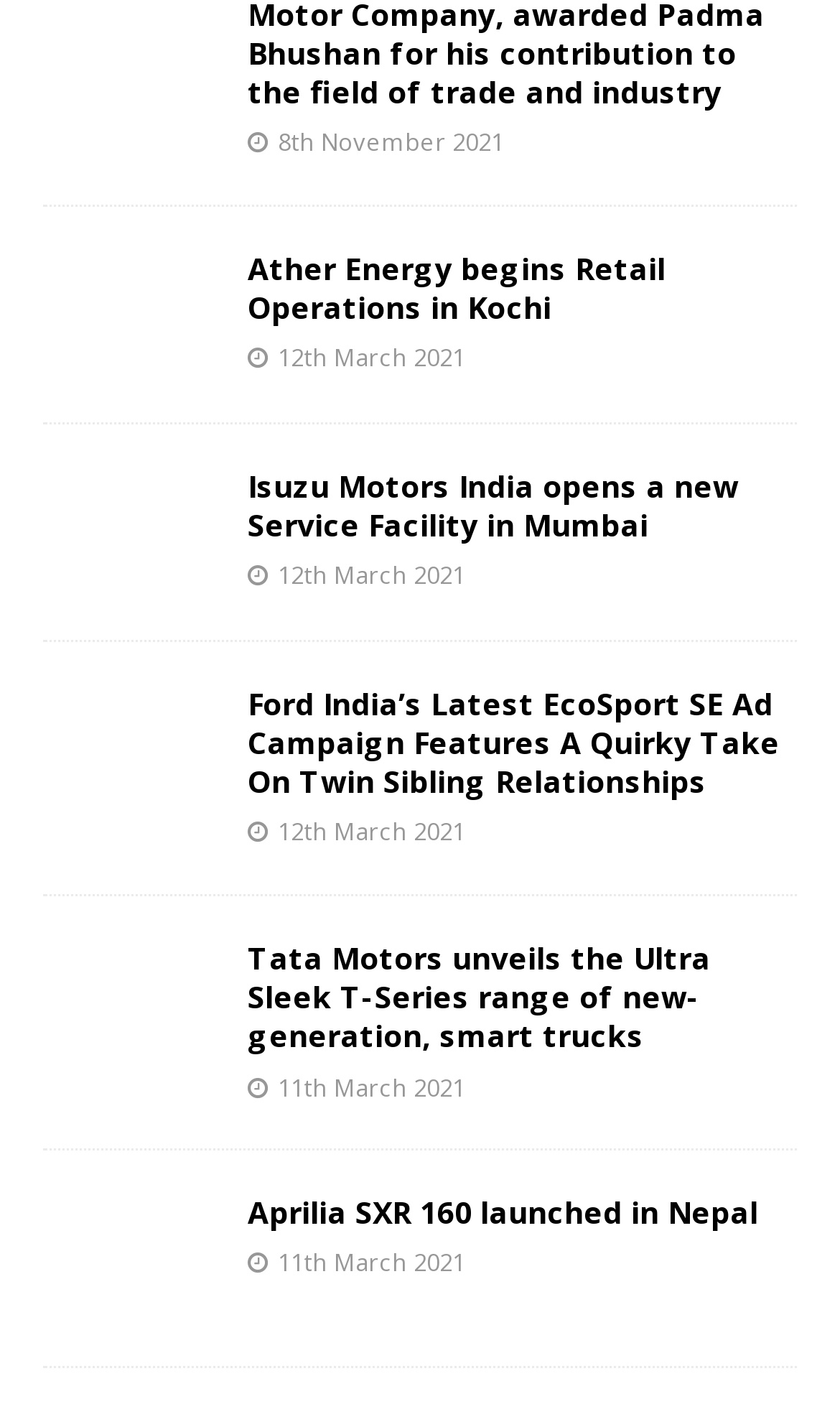Show the bounding box coordinates of the region that should be clicked to follow the instruction: "Read news about Ather Energy begins Retail Operations in Kochi."

[0.295, 0.176, 0.792, 0.233]